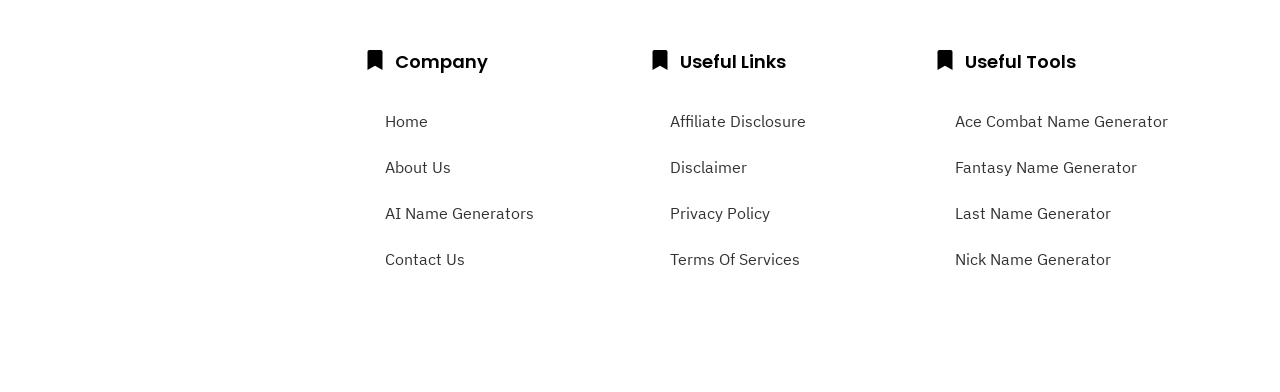Specify the bounding box coordinates of the area that needs to be clicked to achieve the following instruction: "generate a fantasy name".

[0.73, 0.367, 0.938, 0.484]